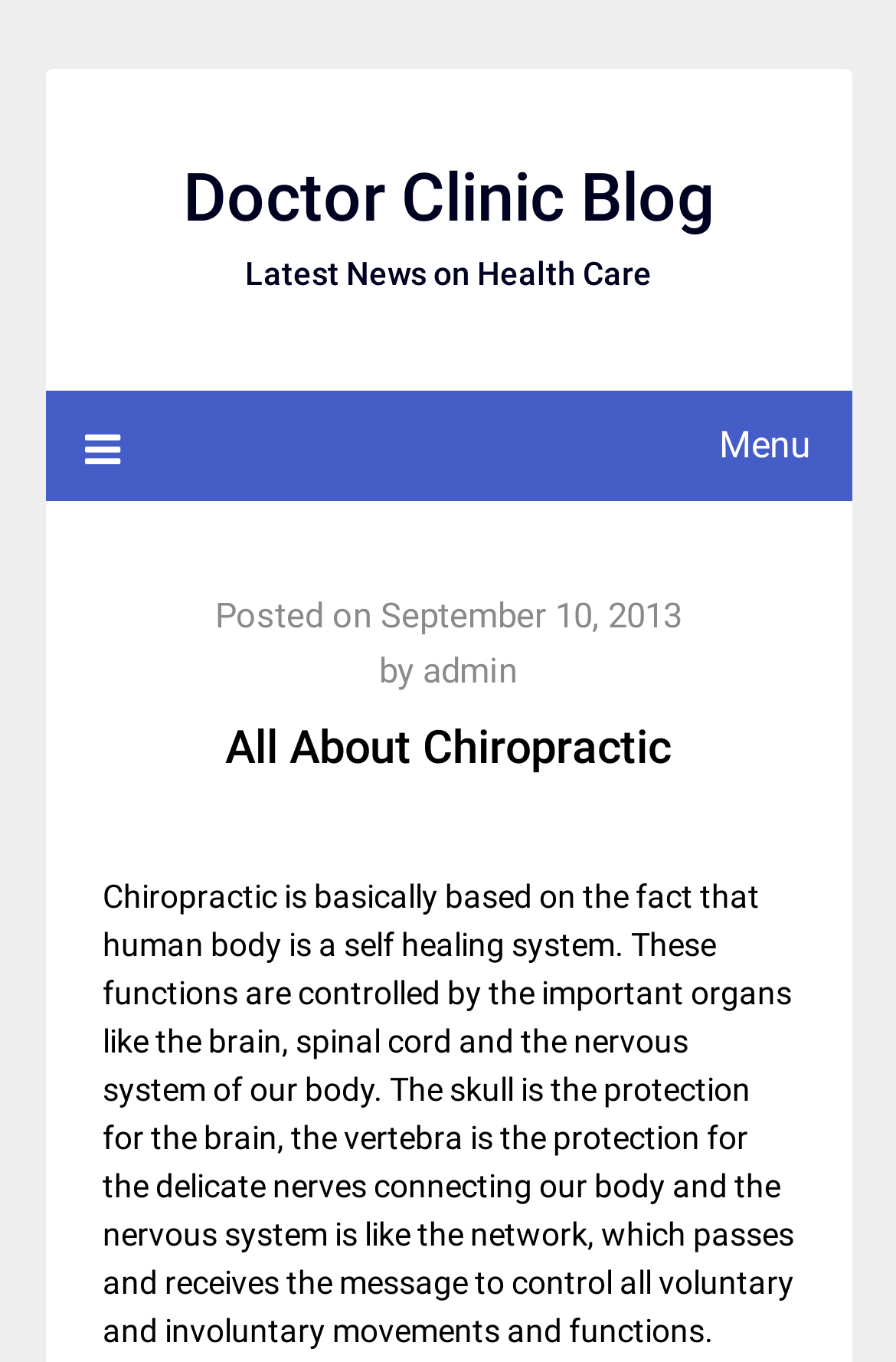Respond to the question with just a single word or phrase: 
What is the author of the latest news on health care?

admin